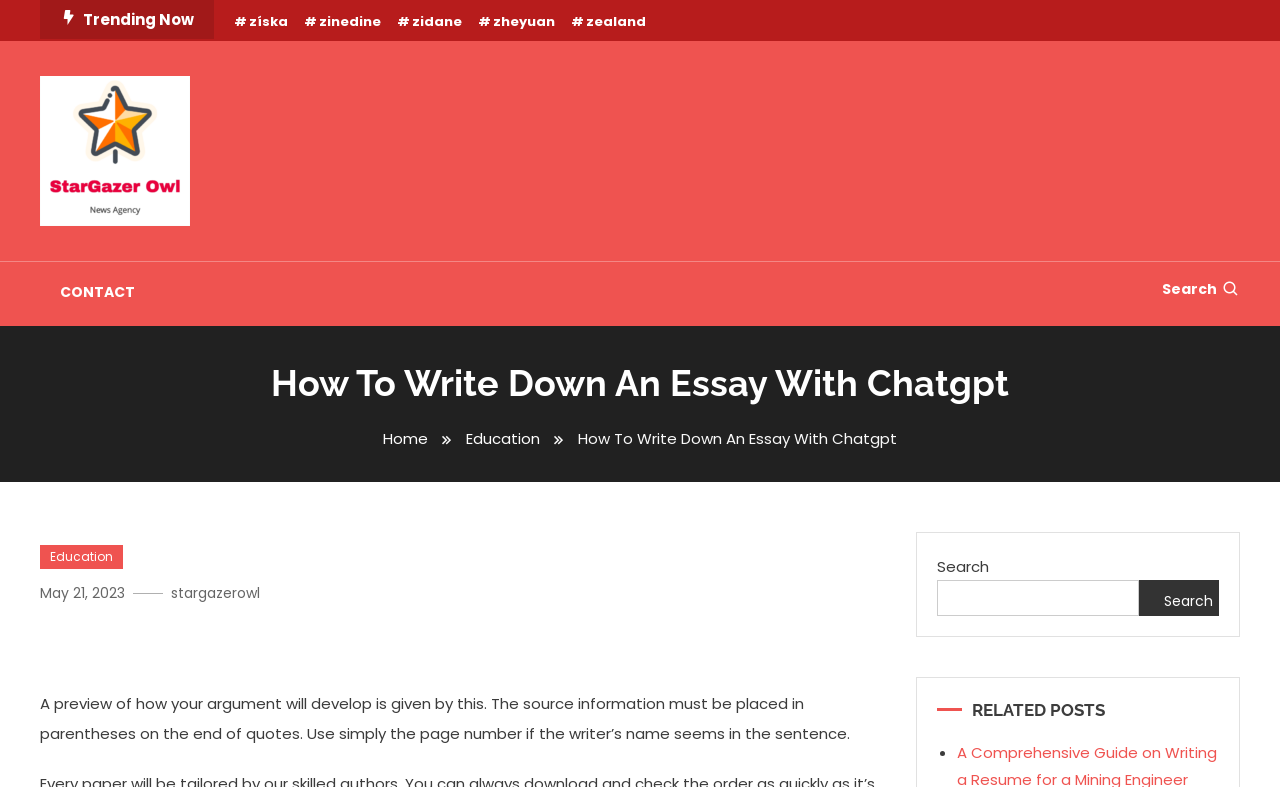What is the name of the website?
Examine the image closely and answer the question with as much detail as possible.

The name of the website can be found in the link element with the text 'Stargazer owl' at the top left corner of the webpage, which is also the title of the webpage.